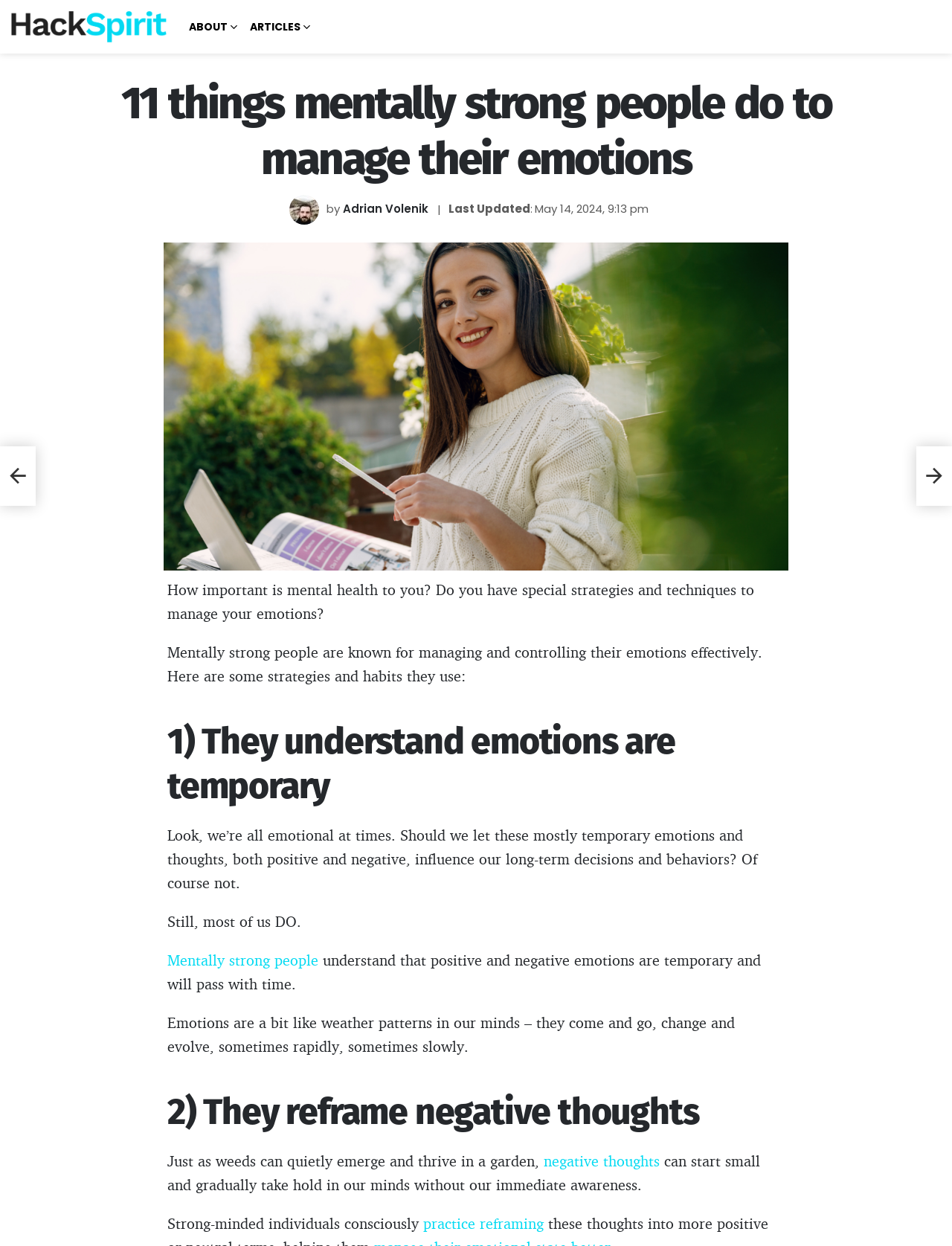Identify the bounding box for the described UI element. Provide the coordinates in (top-left x, top-left y, bottom-right x, bottom-right y) format with values ranging from 0 to 1: About

[0.191, 0.013, 0.252, 0.03]